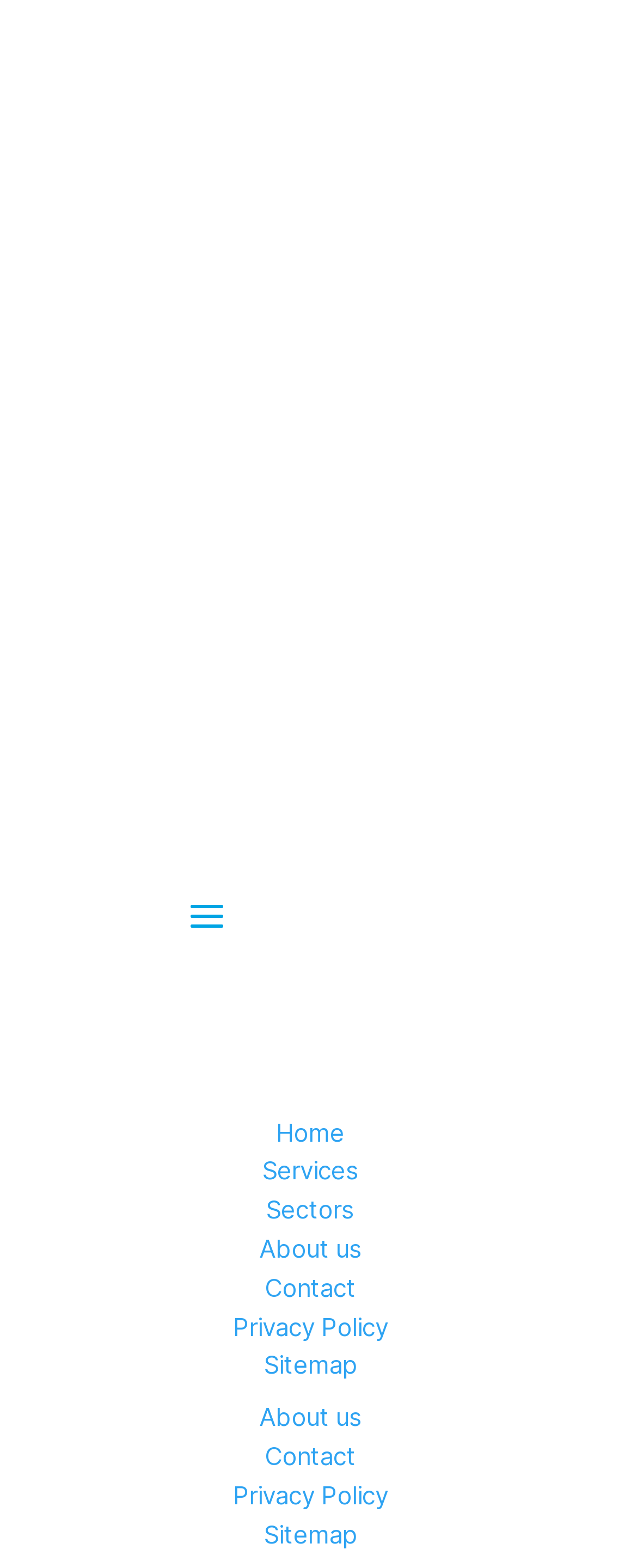Kindly determine the bounding box coordinates of the area that needs to be clicked to fulfill this instruction: "Visit the Privacy Policy page".

[0.122, 0.06, 0.868, 0.096]